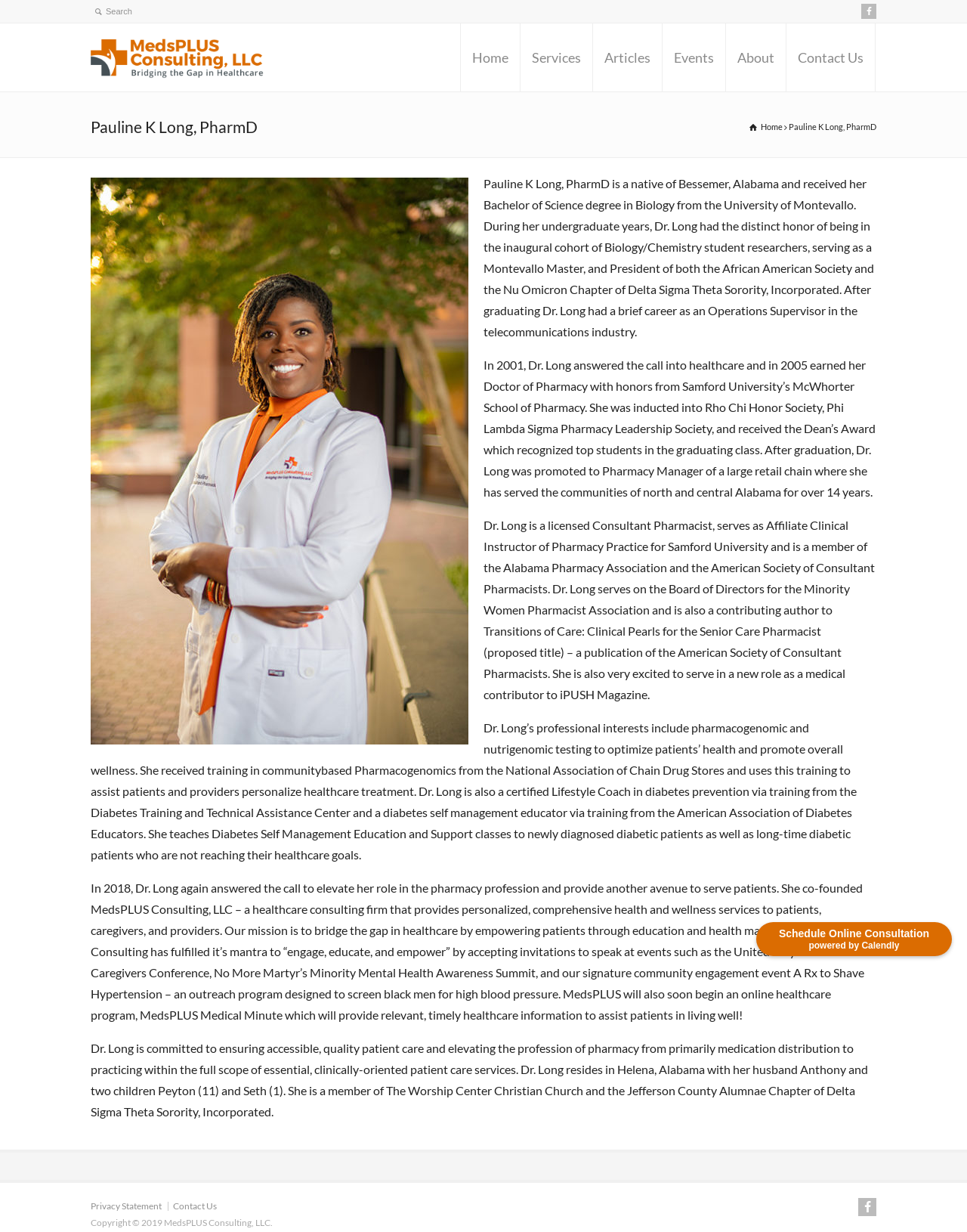Pinpoint the bounding box coordinates of the clickable area needed to execute the instruction: "Go to home page". The coordinates should be specified as four float numbers between 0 and 1, i.e., [left, top, right, bottom].

[0.477, 0.019, 0.538, 0.074]